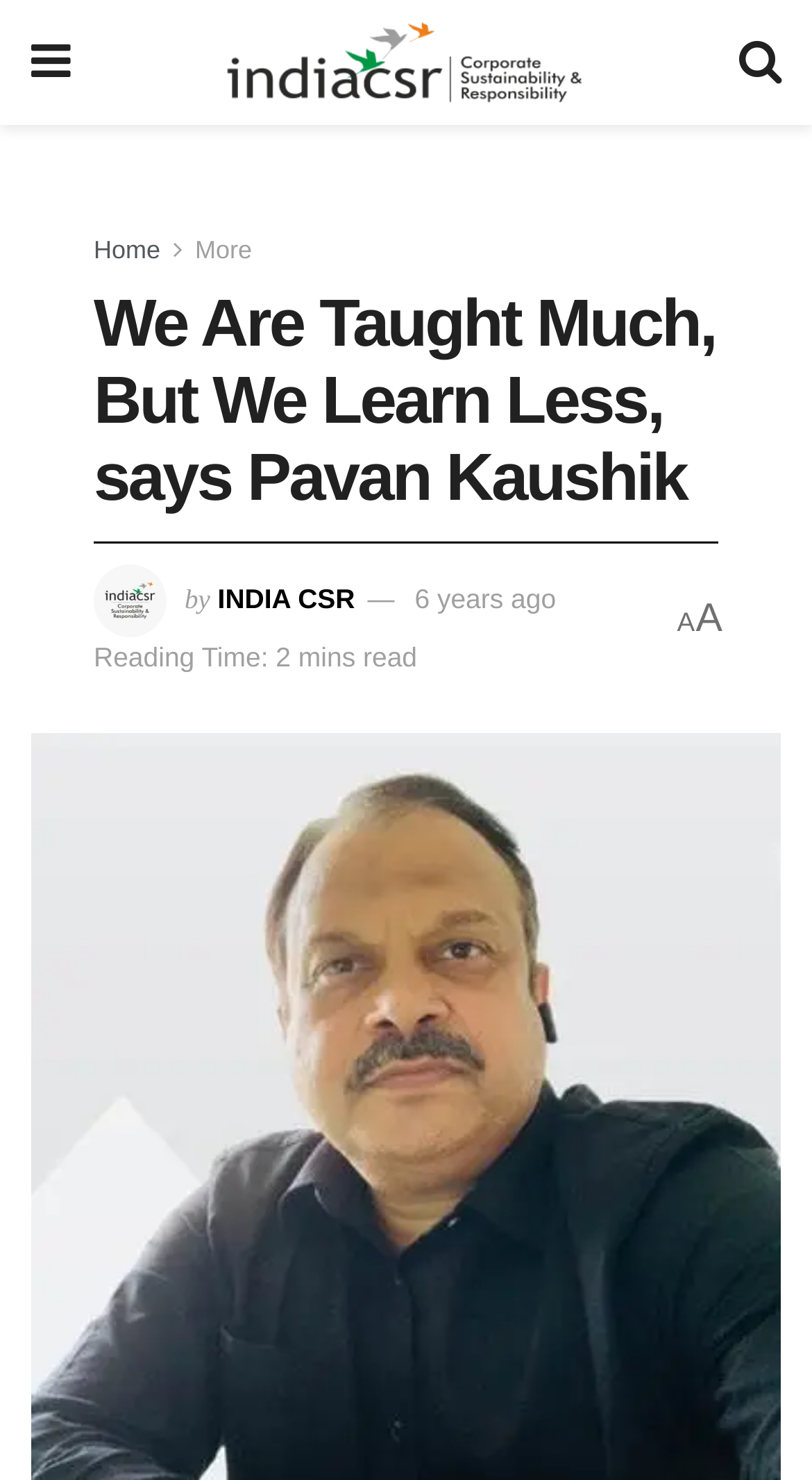What is the age of the article?
Using the information from the image, give a concise answer in one word or a short phrase.

6 years